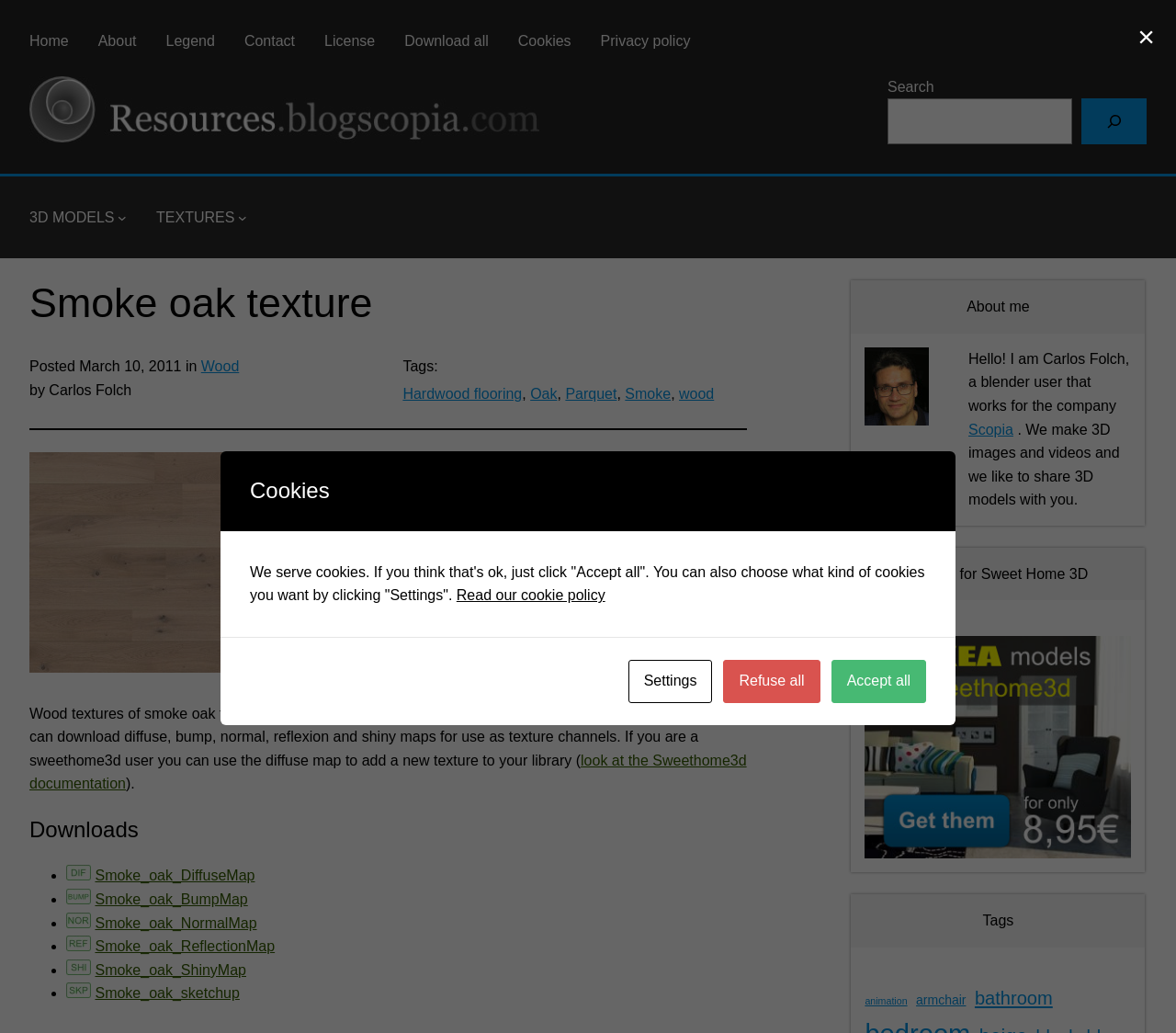Find the bounding box coordinates of the clickable area that will achieve the following instruction: "Download Smoke oak DiffuseMap".

[0.081, 0.84, 0.217, 0.855]